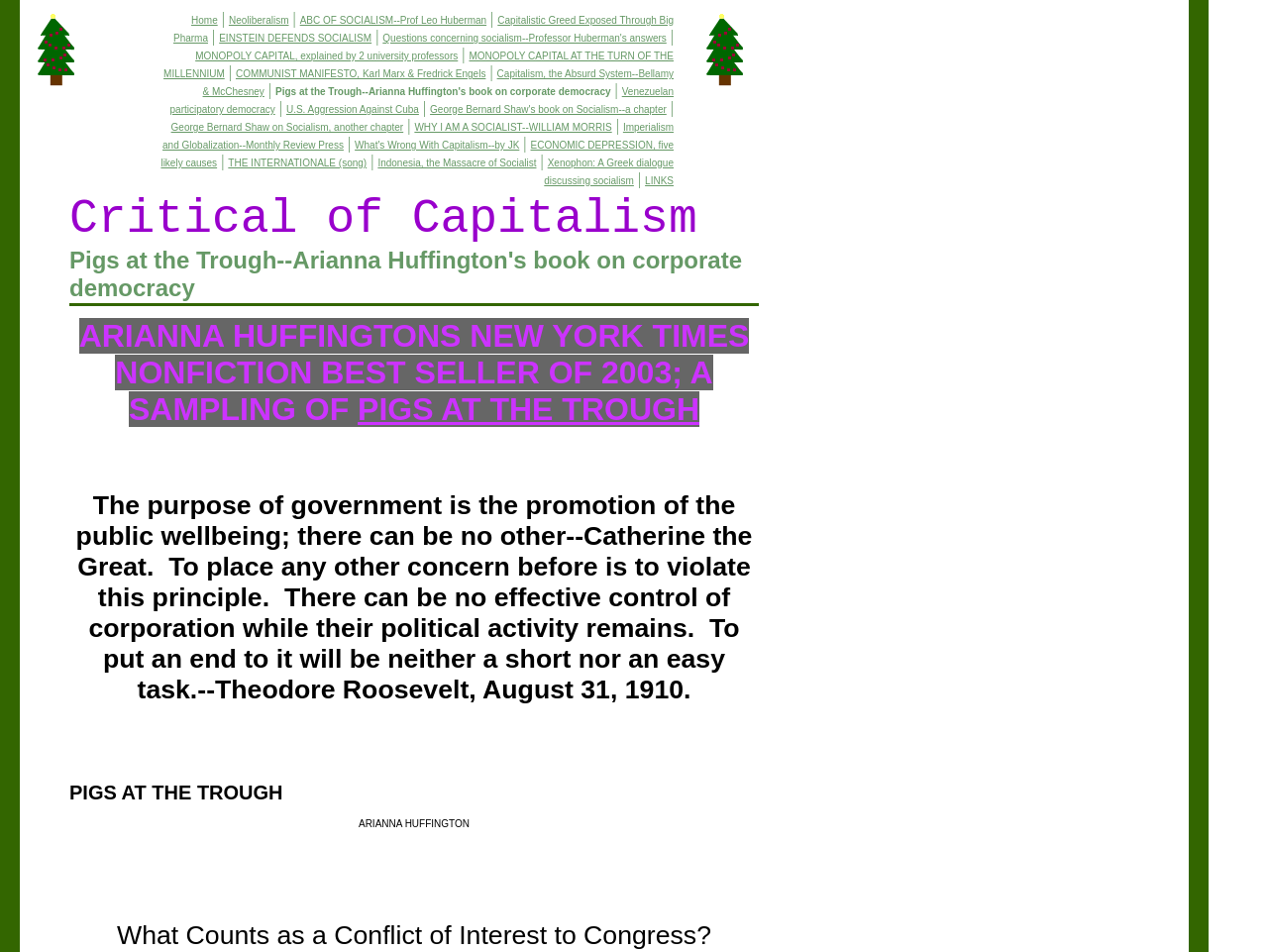Provide a comprehensive description of the webpage.

This webpage appears to be a collection of resources and links related to socialism, capitalism, and corporate democracy. At the top of the page, there is a table with a row of links to various topics, including "Home", "Neoliberalism", "ABC of Socialism", and "Pigs at the Trough--Arianna Huffington's book on corporate democracy", among others. These links are arranged horizontally across the top of the page.

Below the top row of links, there is a section with a heading "Critical of Capitalism" and a series of table rows with links to books and articles, including "Pigs at the Trough--Arianna Huffington's book on corporate democracy" and "What's Wrong With Capitalism--by JK". These links are arranged vertically, with each link on a separate line.

To the right of this section, there is a large block of text that appears to be an excerpt from Arianna Huffington's book "Pigs at the Trough". The text discusses the role of government and the influence of corporations on politics.

At the very bottom of the page, there is a heading "PIGS AT THE TROUGH" in a larger font size, which suggests that this may be the title of the webpage or a section of the webpage.